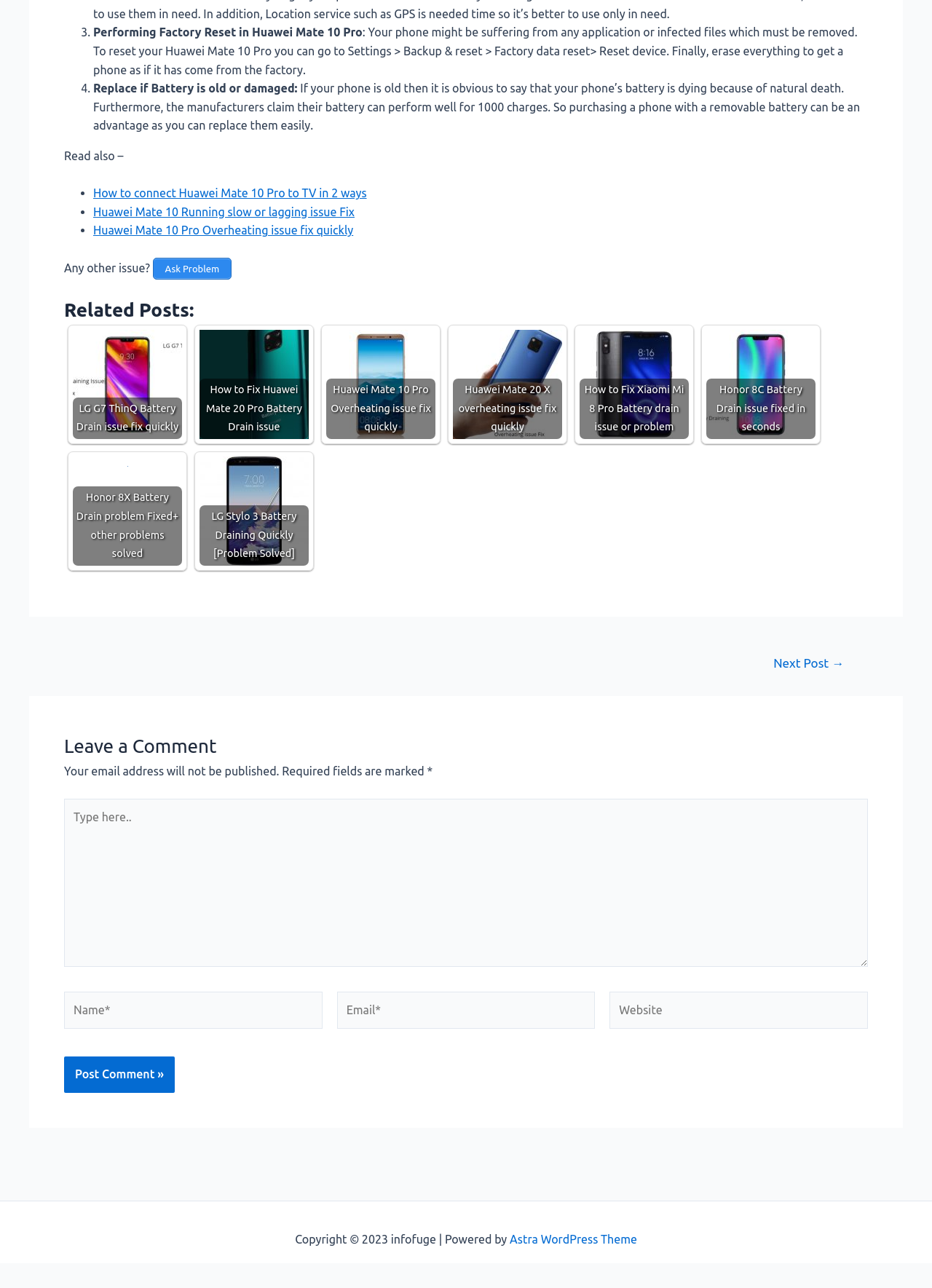Examine the image and give a thorough answer to the following question:
How many related posts are listed on the webpage?

The webpage lists several related posts, including 'LG G7 ThinQ Battery Drain issue fix quickly', 'How to Fix Huawei Mate 20 Pro Battery Drain issue', and four others. In total, there are 6 related posts listed.